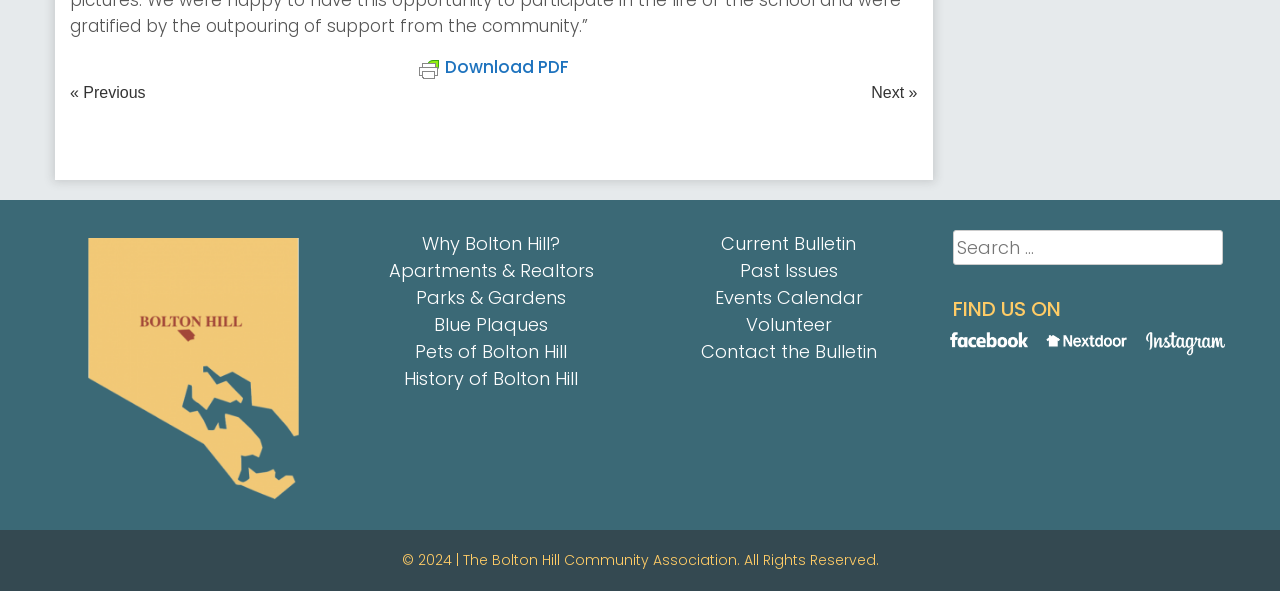Please identify the bounding box coordinates for the region that you need to click to follow this instruction: "Click Continue Reading".

[0.055, 0.137, 0.717, 0.177]